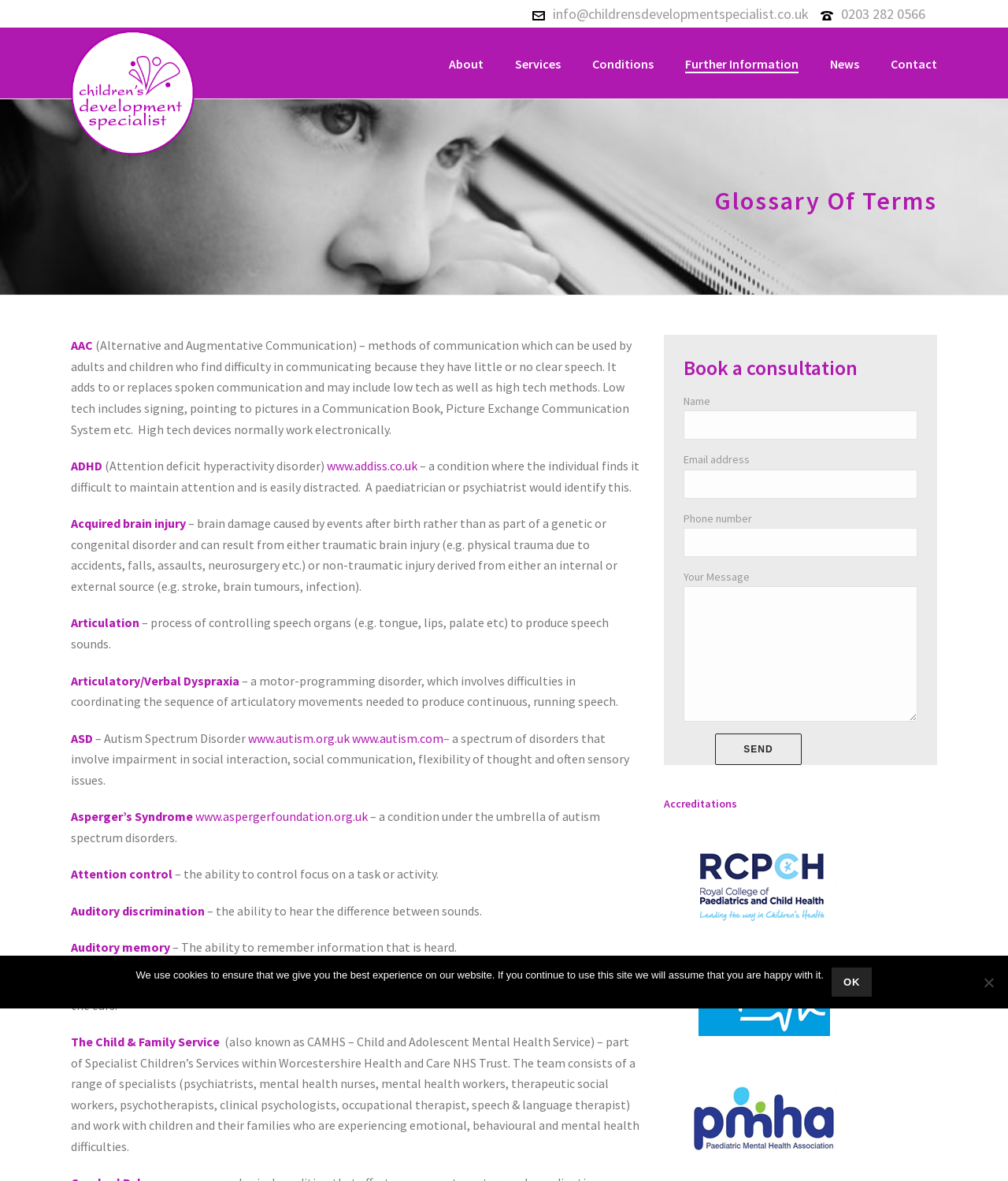Identify the primary heading of the webpage and provide its text.

Glossary Of Terms